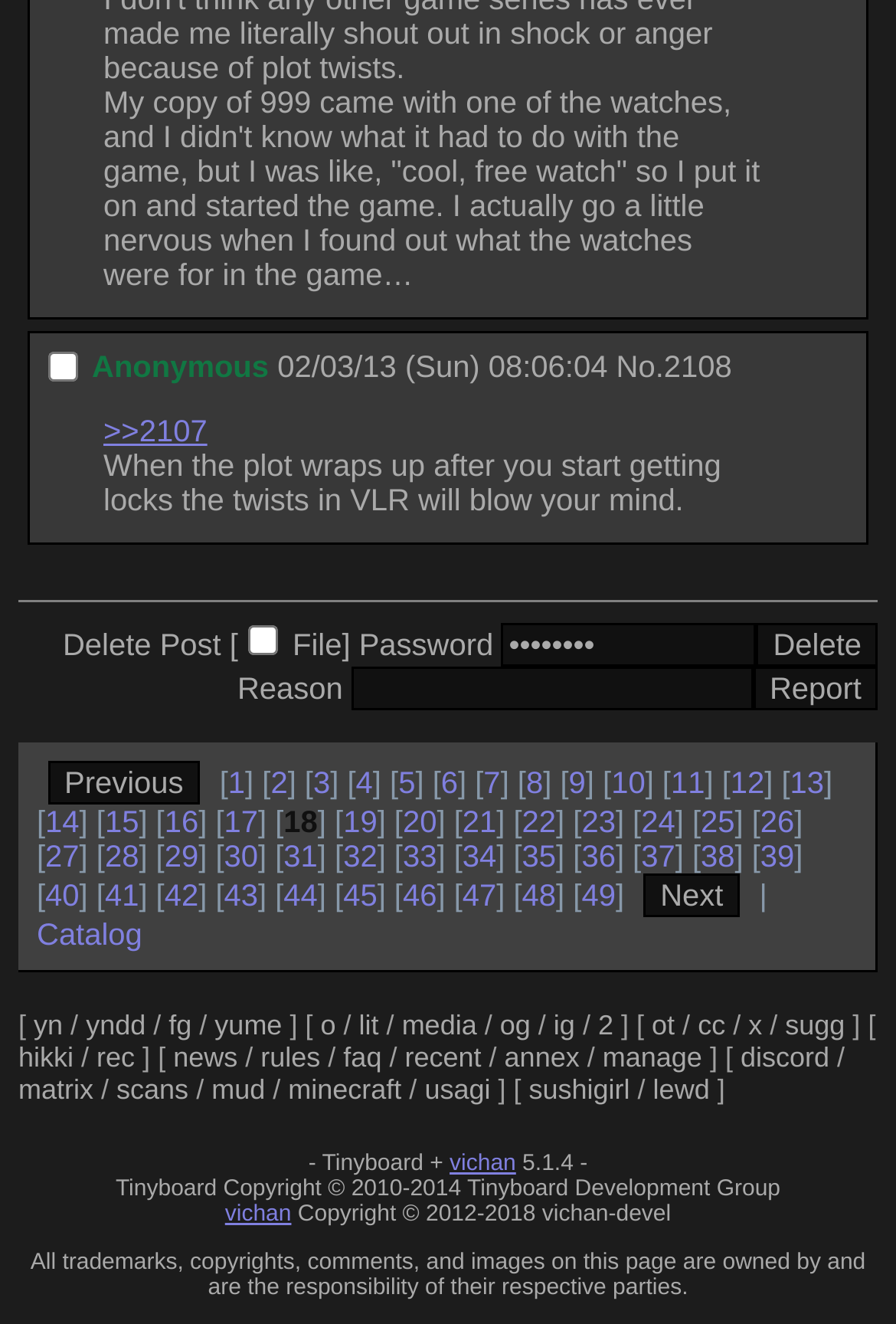Give the bounding box coordinates for the element described as: "lit".

[0.4, 0.763, 0.423, 0.787]